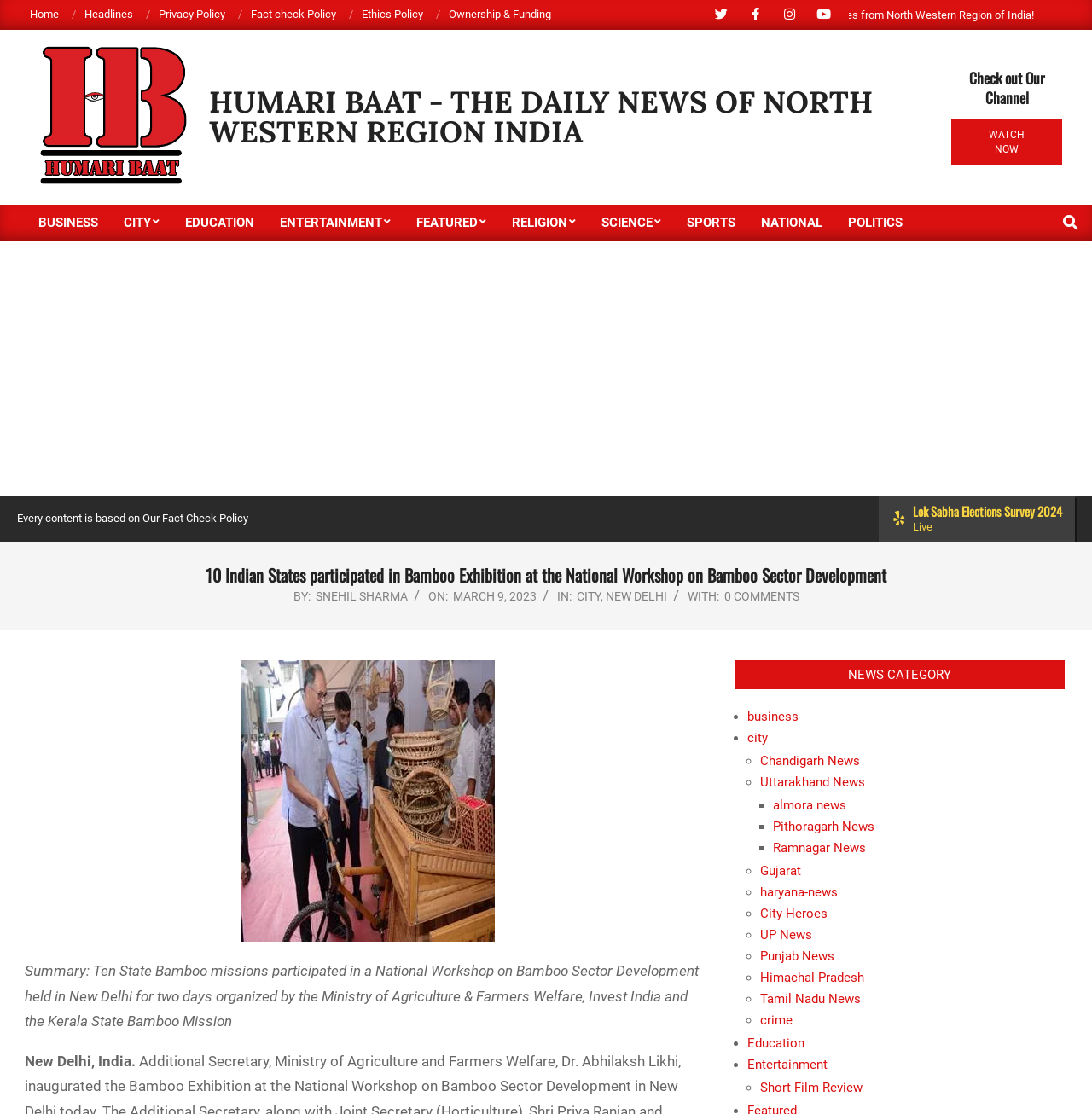Can you find the bounding box coordinates for the element that needs to be clicked to execute this instruction: "Read the news about Bamboo Exhibition"? The coordinates should be given as four float numbers between 0 and 1, i.e., [left, top, right, bottom].

[0.023, 0.506, 0.977, 0.526]